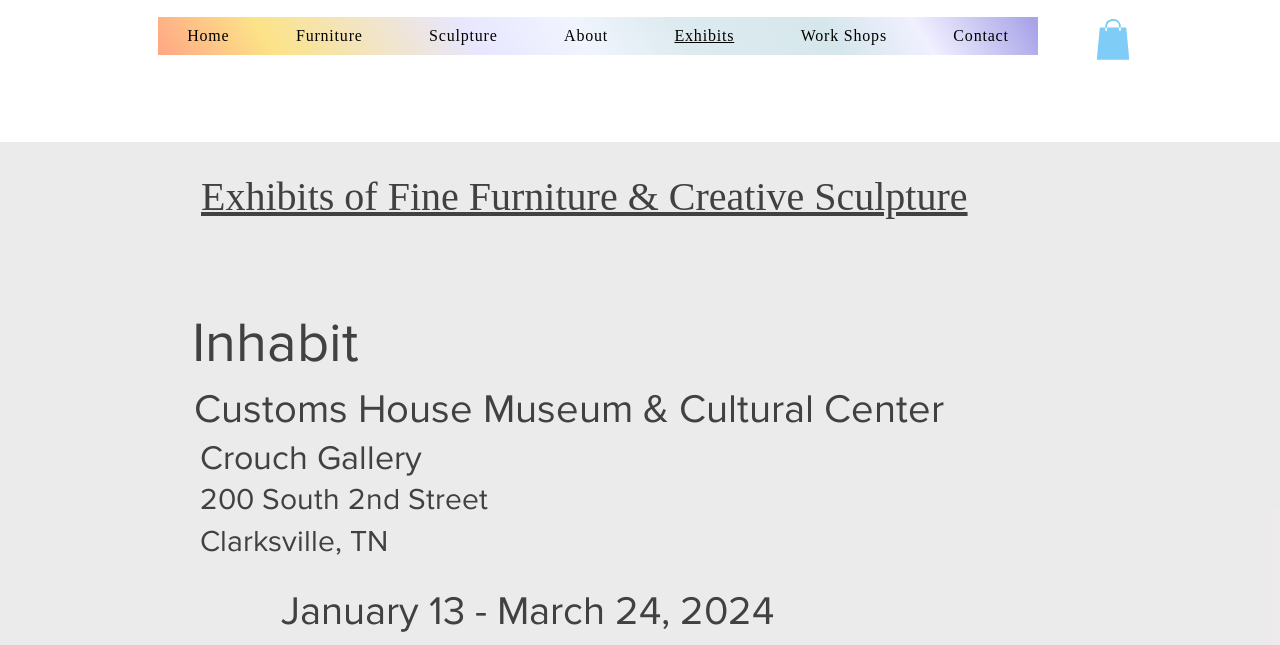Find the bounding box coordinates corresponding to the UI element with the description: "Work Shops". The coordinates should be formatted as [left, top, right, bottom], with values as floats between 0 and 1.

[0.603, 0.026, 0.716, 0.085]